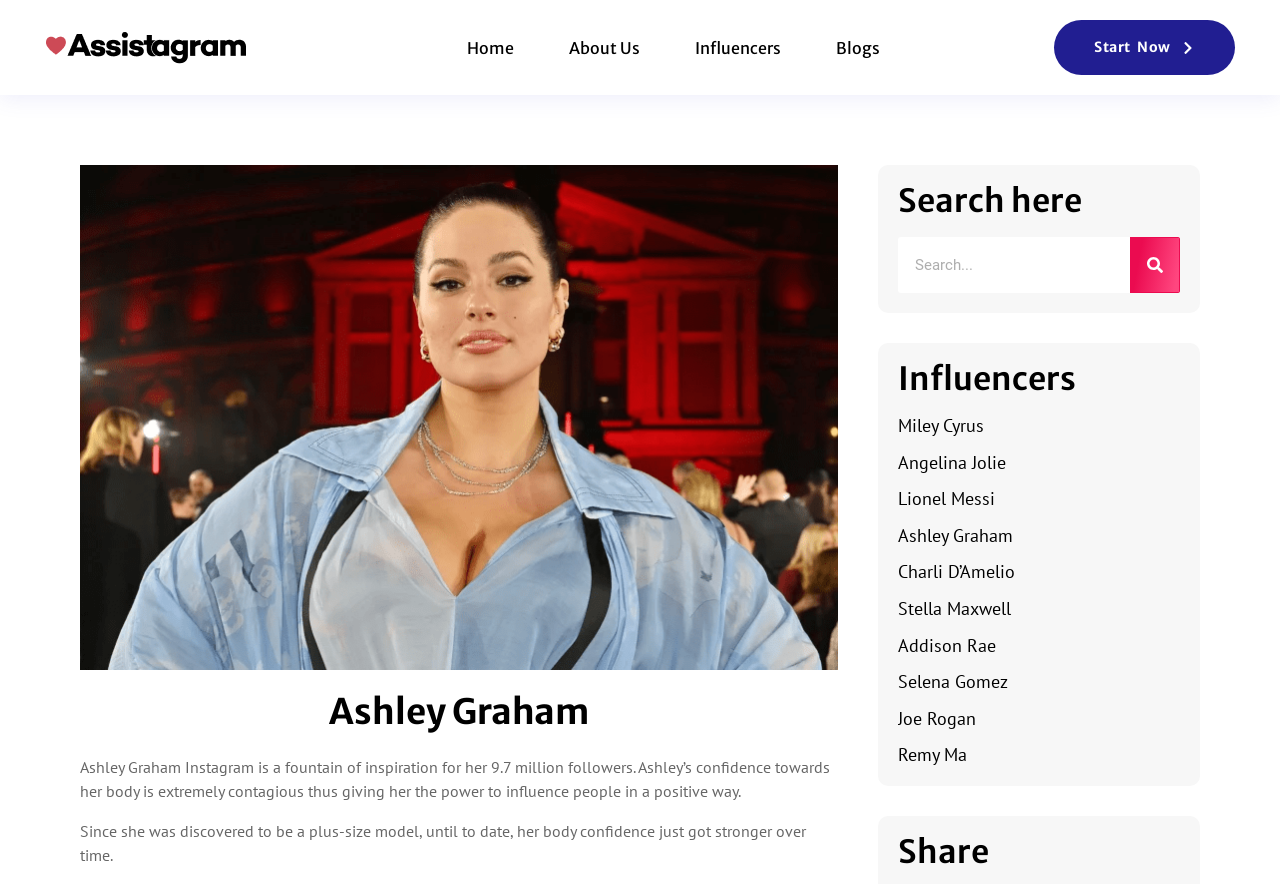Identify the bounding box coordinates of the element to click to follow this instruction: 'Read about Ashley Graham'. Ensure the coordinates are four float values between 0 and 1, provided as [left, top, right, bottom].

[0.062, 0.78, 0.655, 0.832]